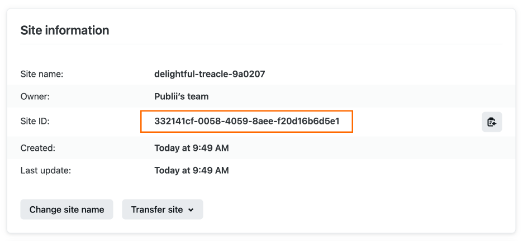What is the creation time of the site?
Using the information from the image, provide a comprehensive answer to the question.

The creation time of the site can be found in the information box, which provides details about the site's history. According to the box, the site was created 'Today at 9:49 AM'.